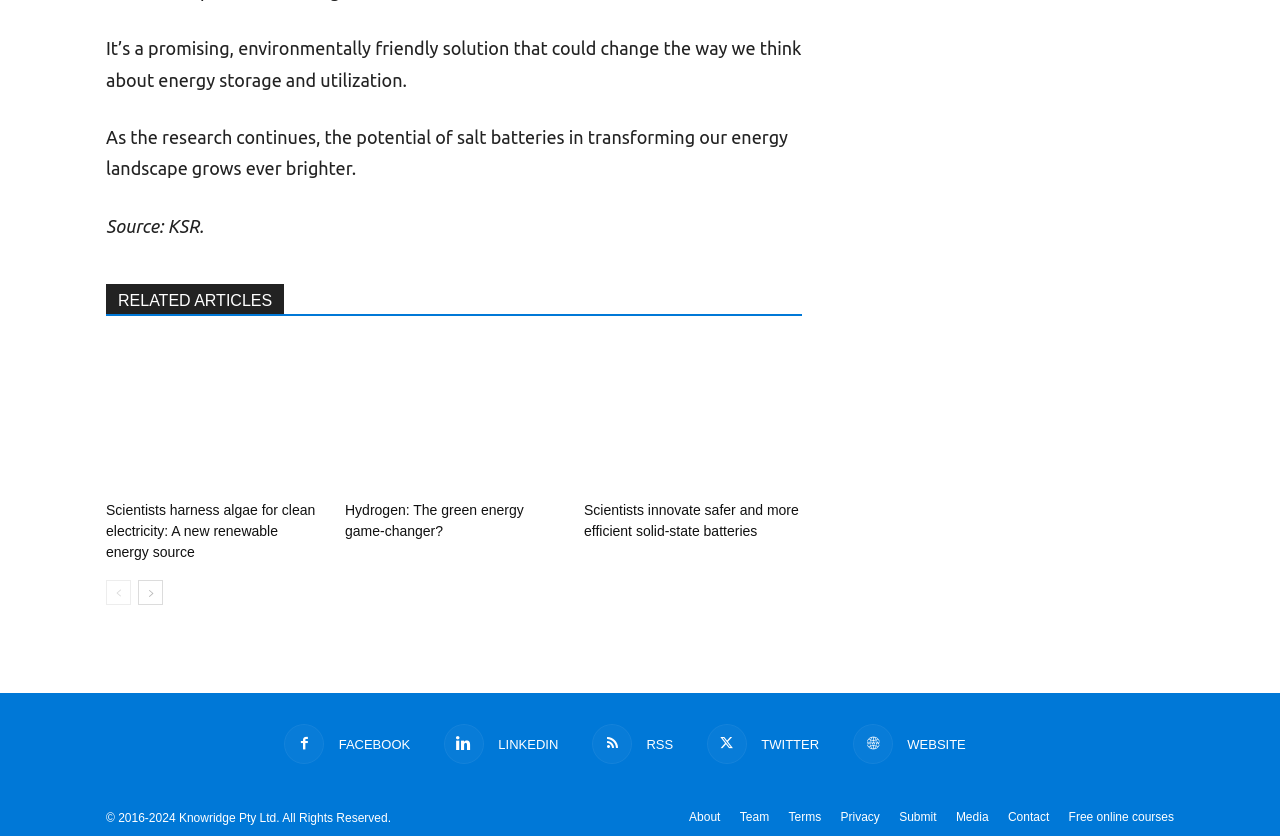Identify the bounding box coordinates of the area you need to click to perform the following instruction: "Learn more about hydrogen as a green energy game-changer".

[0.27, 0.41, 0.44, 0.59]